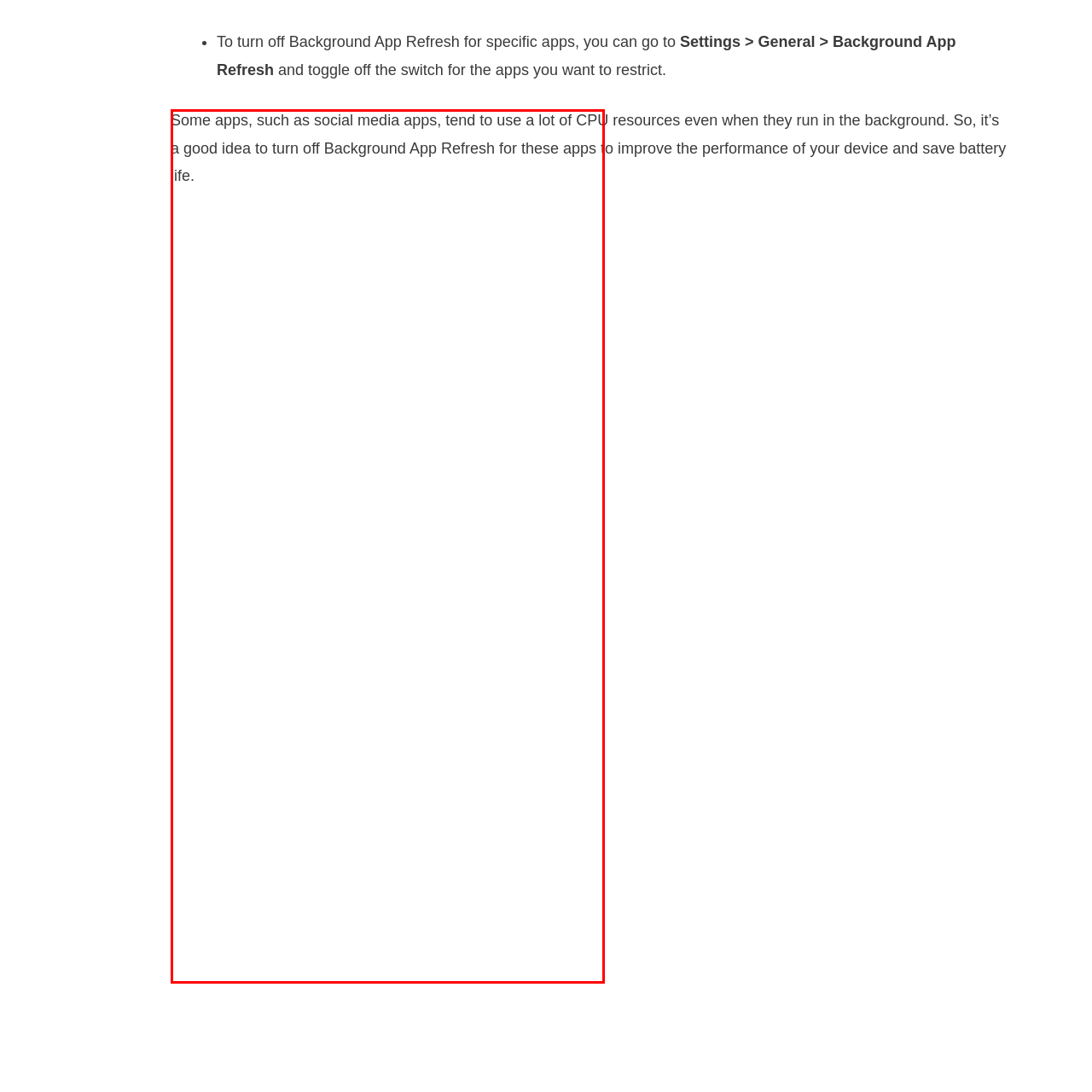Explain in detail what is happening in the image that is surrounded by the red box.

The image displays a user interface element from an iPhone, specifically illustrating the storage management feature. The caption accompanying this image states: "Tap iPhone Storage." This interactive element suggests a guiding instruction for users to manage their app storage efficiently. Below this instruction, there is pertinent information explaining that offloading an app will remove it from the device while preserving its associated data. This allows users to reinstall the app later without losing any information, providing a practical solution for managing storage space effectively without sacrificing app data integrity.